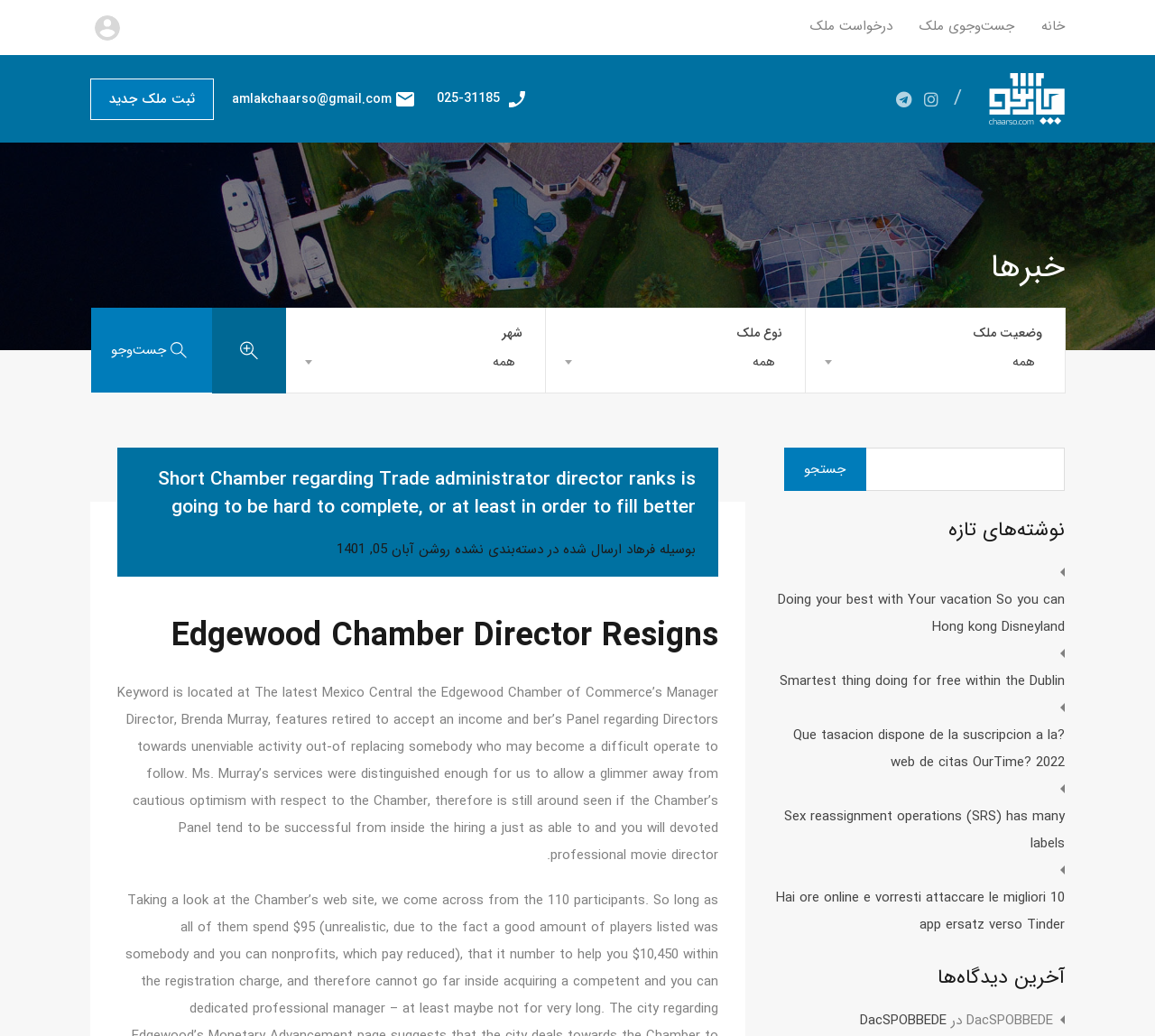Specify the bounding box coordinates of the element's region that should be clicked to achieve the following instruction: "click on the 'خانه' link". The bounding box coordinates consist of four float numbers between 0 and 1, in the format [left, top, right, bottom].

[0.902, 0.0, 0.922, 0.051]